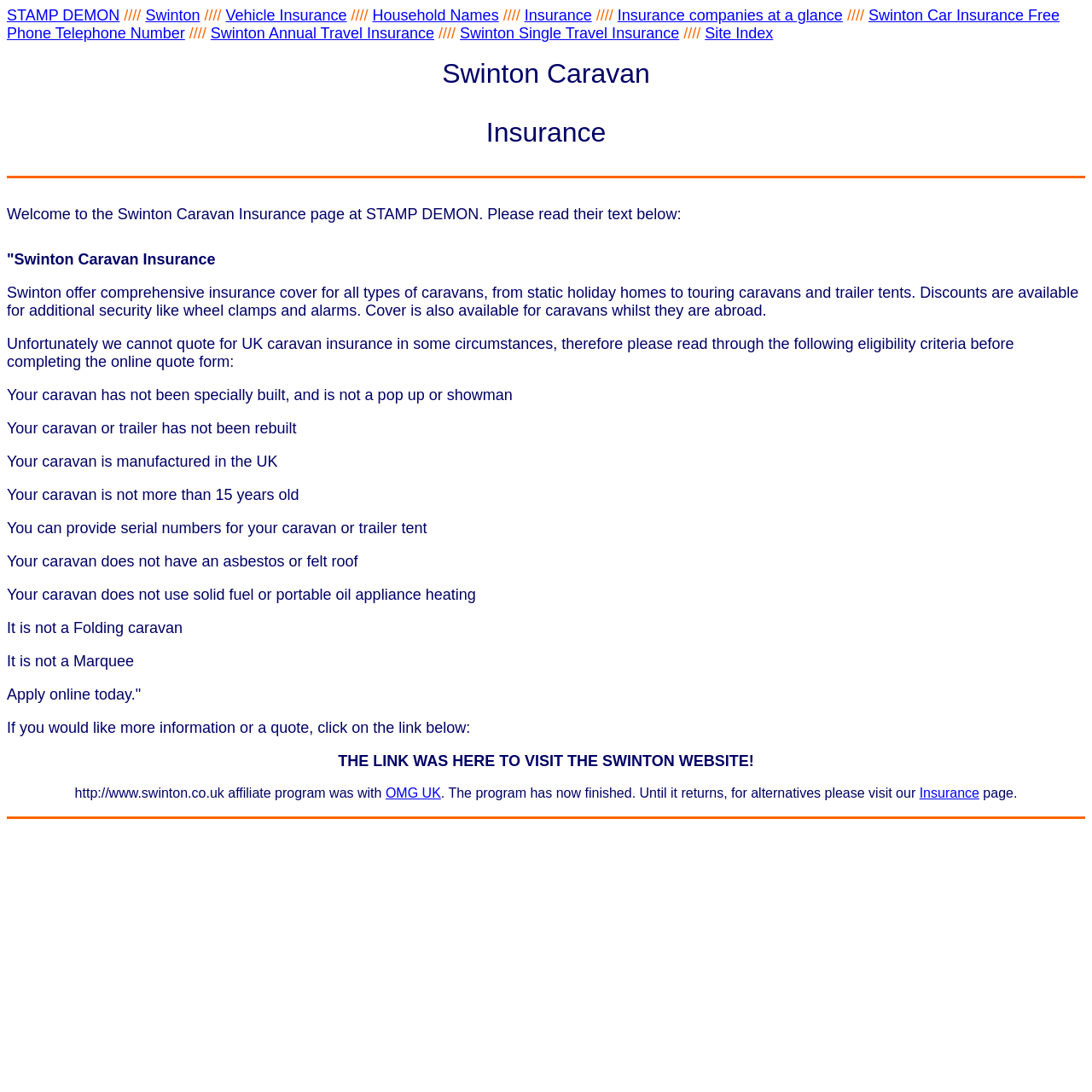What type of insurance does Swinton offer?
Respond with a short answer, either a single word or a phrase, based on the image.

Caravan insurance